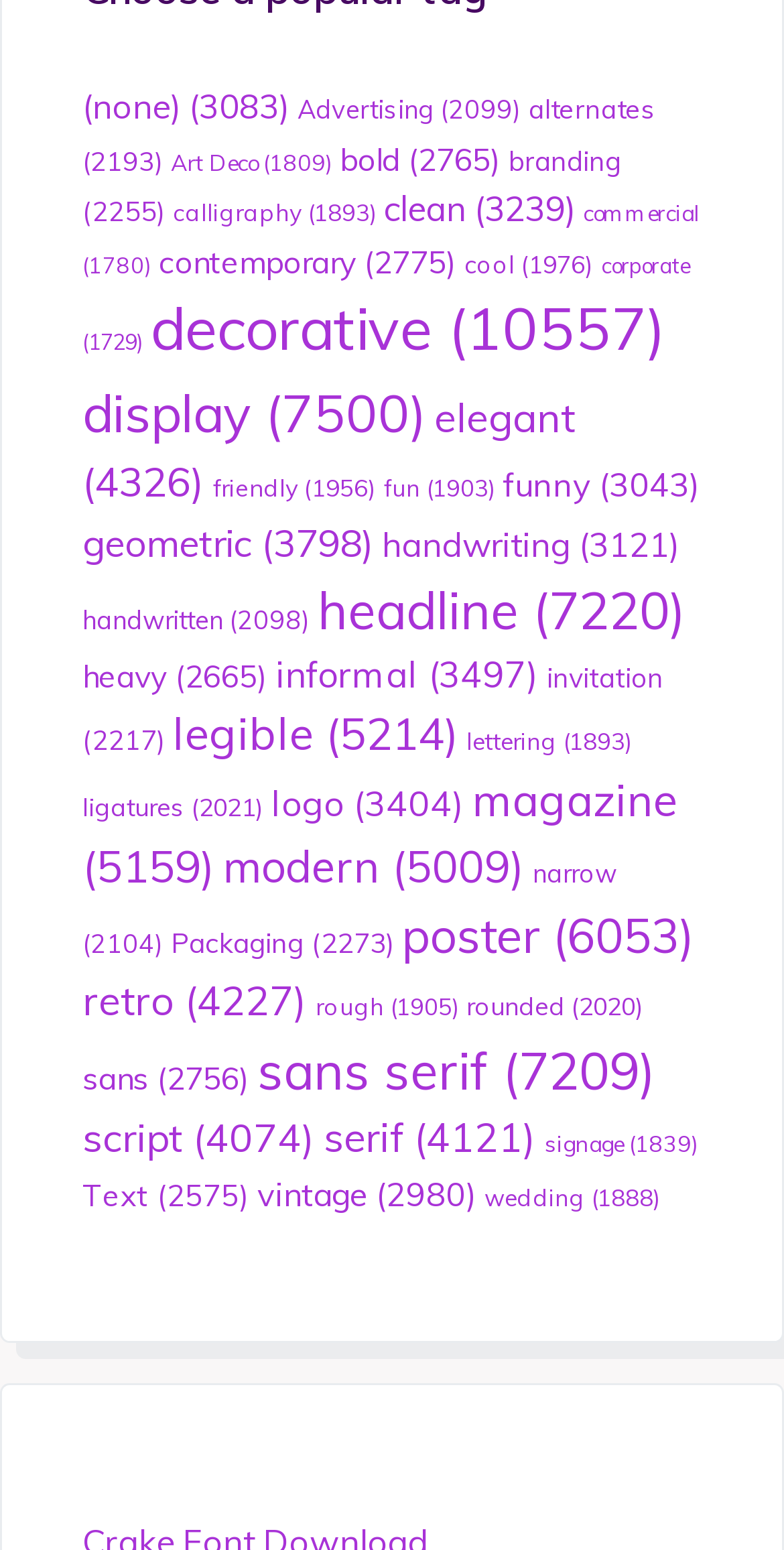Kindly provide the bounding box coordinates of the section you need to click on to fulfill the given instruction: "view bold fonts".

[0.433, 0.089, 0.638, 0.115]